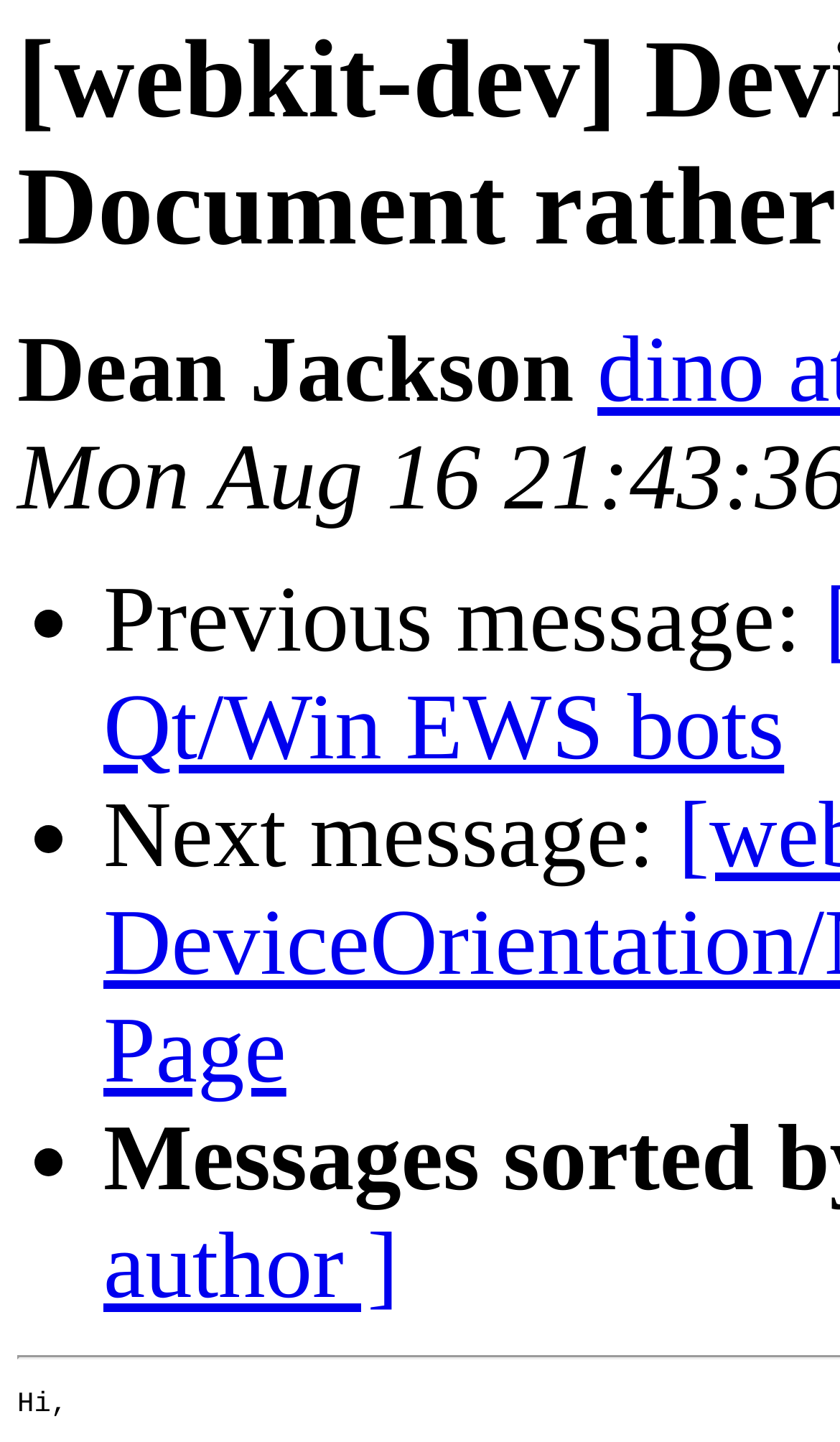Determine the title of the webpage and give its text content.

[webkit-dev] DeviceOrientation/Motion on Document rather than Page